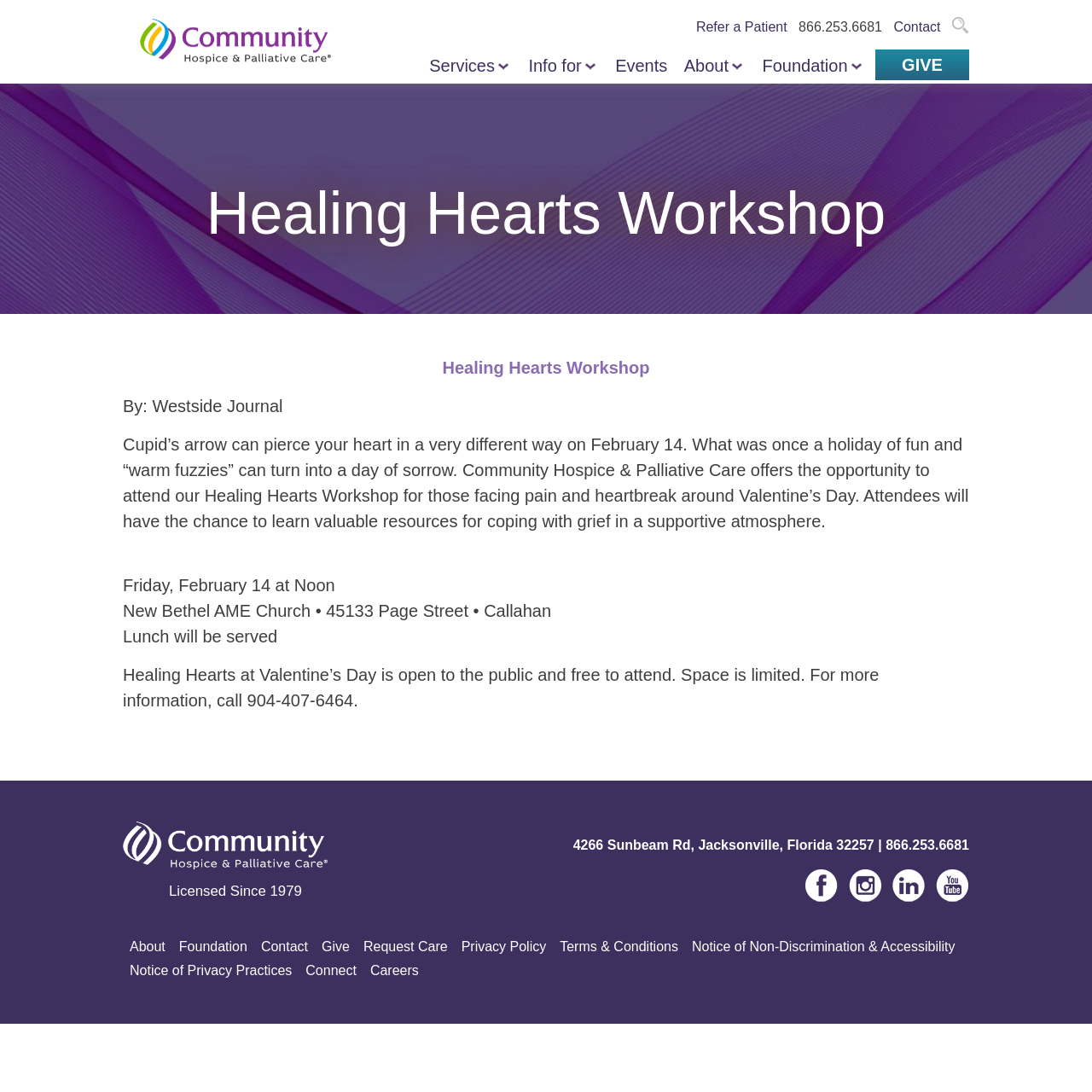Where is the Healing Hearts Workshop event located?
Please provide a comprehensive answer based on the details in the screenshot.

I found the location of the event by reading the text on the webpage. The text mentions that the Healing Hearts Workshop will be held at New Bethel AME Church, which is located at 45133 Page Street, Callahan.